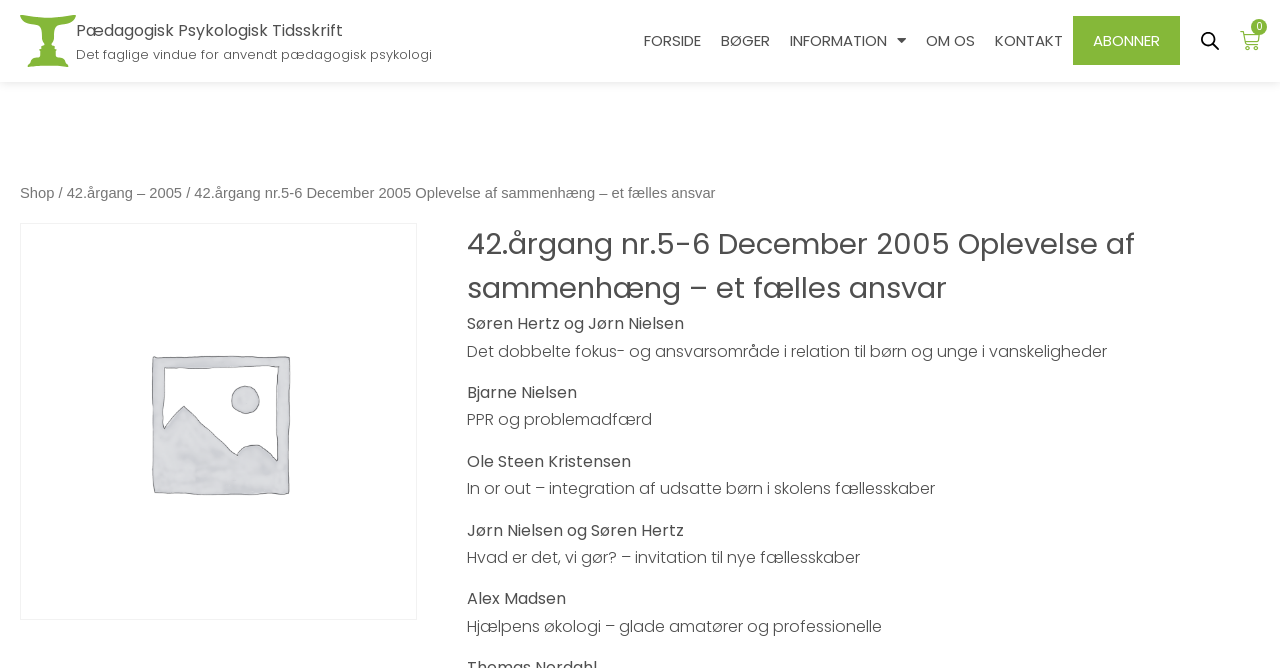Locate the bounding box coordinates of the element that should be clicked to fulfill the instruction: "Learn more about Digital and UI/UX Innovation".

None